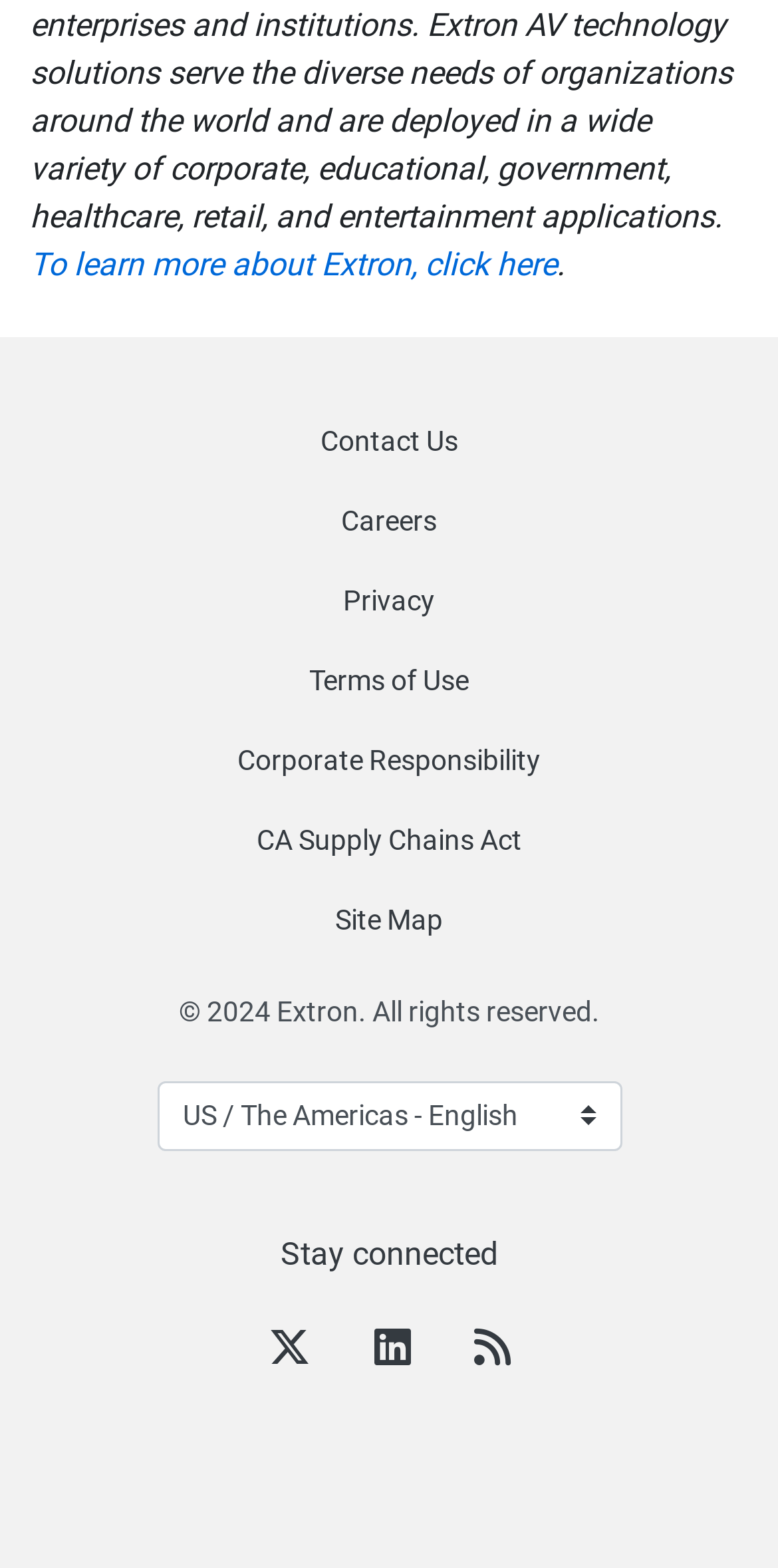From the webpage screenshot, predict the bounding box of the UI element that matches this description: "Contact Us".

[0.412, 0.271, 0.588, 0.291]